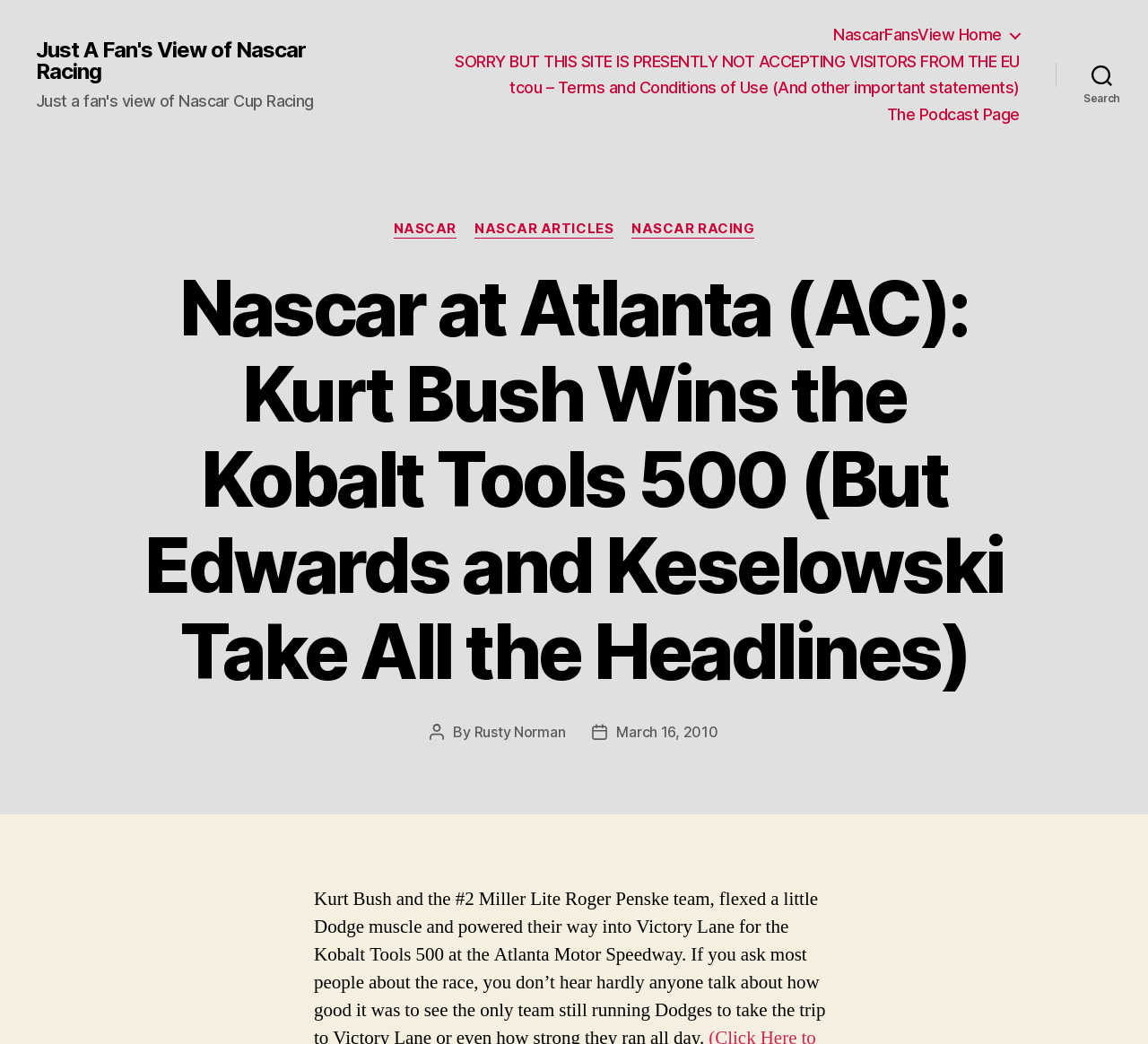Can you give a comprehensive explanation to the question given the content of the image?
How many categories are listed?

I counted the number of categories listed by looking at the section with the heading 'Categories', which has three links: 'NASCAR', 'NASCAR ARTICLES', and 'NASCAR RACING'.